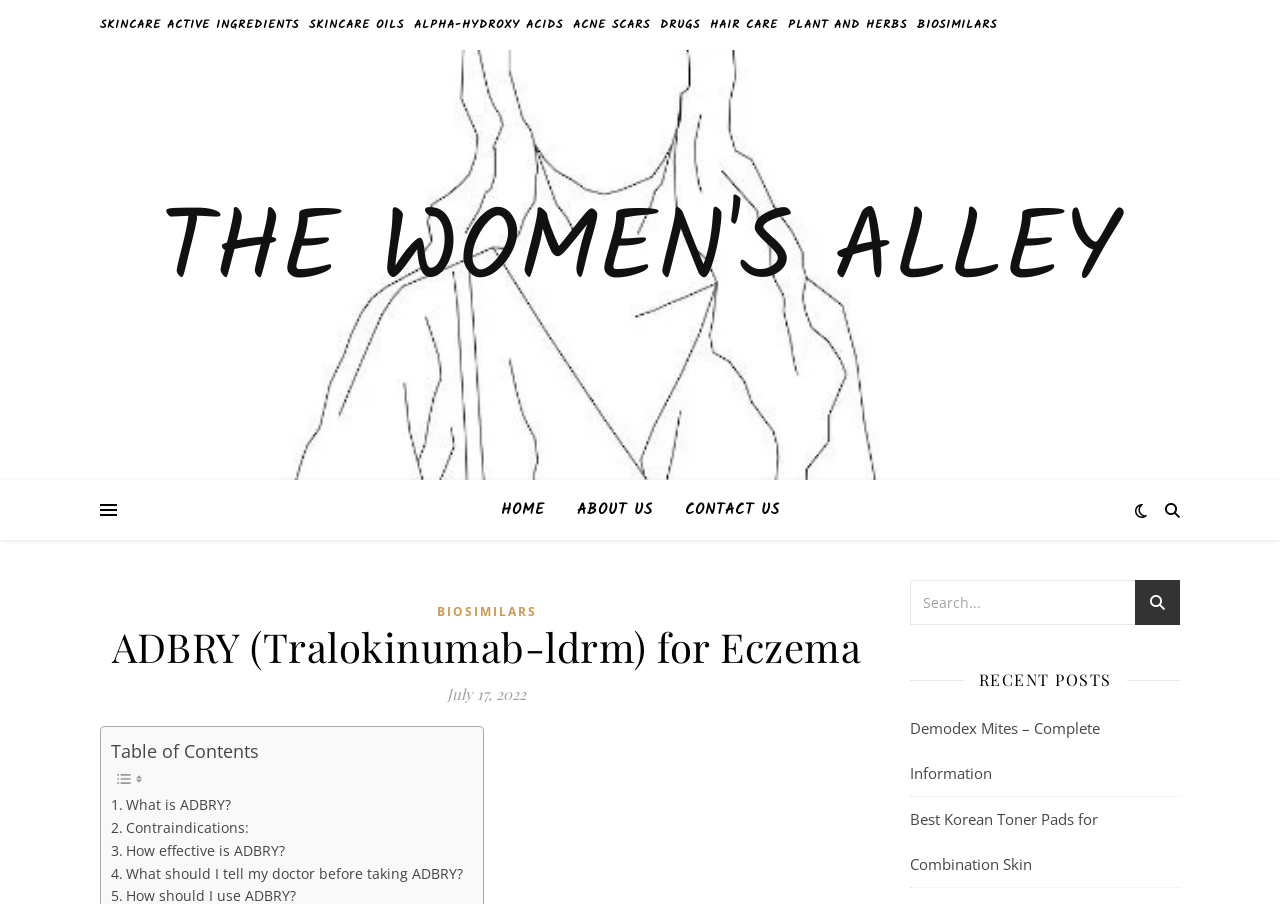Identify the bounding box coordinates of the area you need to click to perform the following instruction: "Search for something".

[0.711, 0.642, 0.922, 0.691]